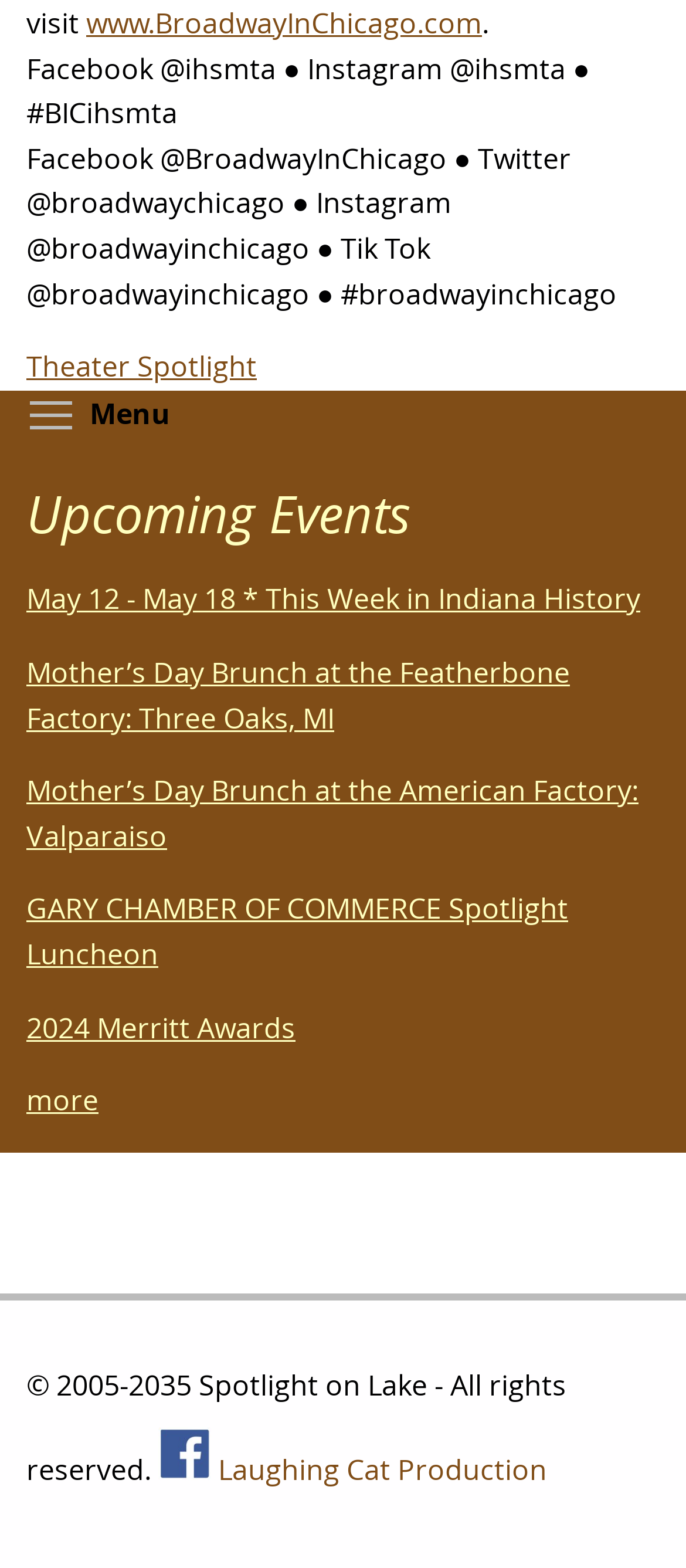What is the copyright year range?
Provide a detailed answer to the question, using the image to inform your response.

I looked at the footer section and found the copyright information, which is '© 2005-2035 Spotlight on Lake - All rights reserved.'. The copyright year range is from 2005 to 2035.